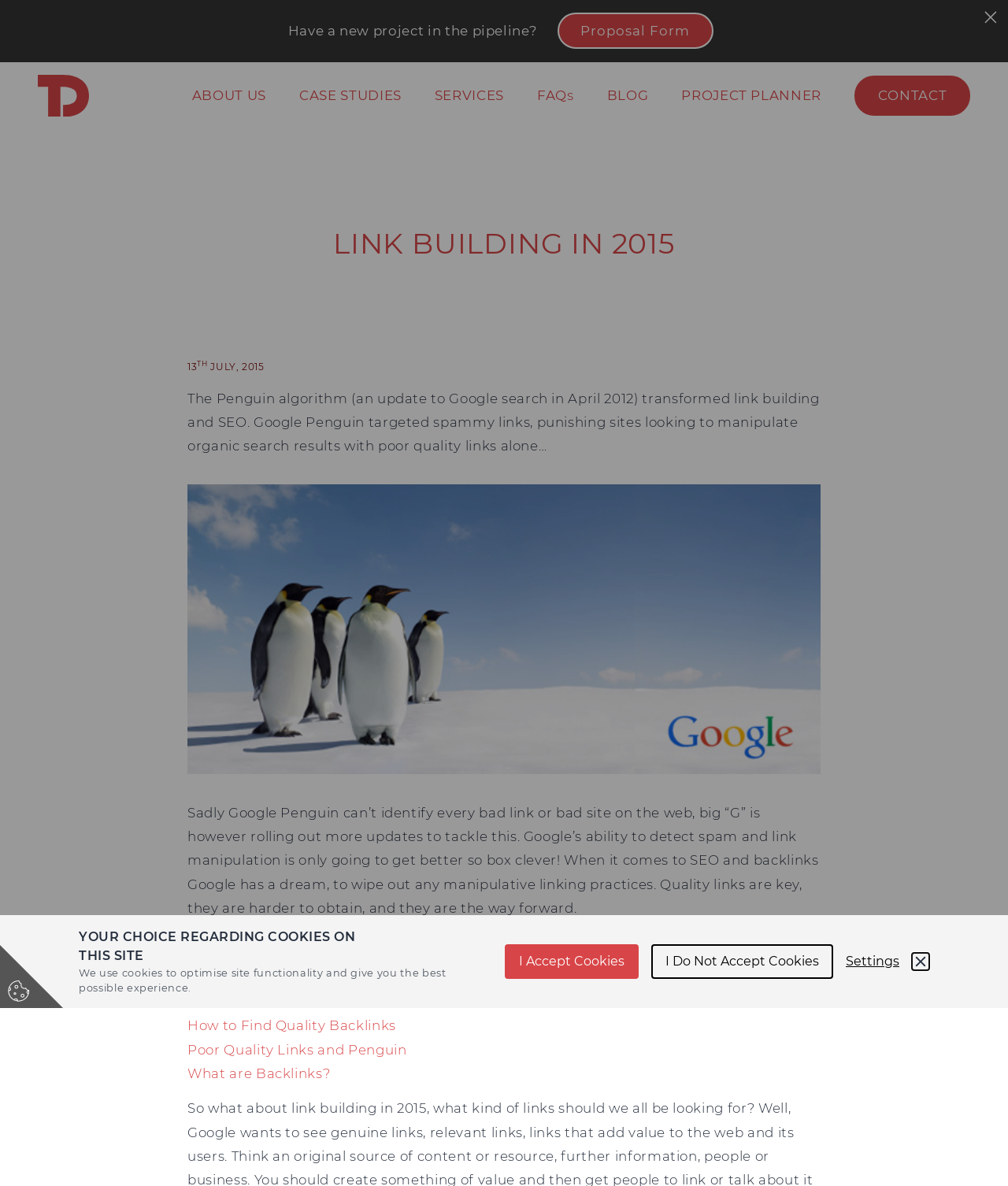Extract the main title from the webpage.

YOUR CHOICE REGARDING COOKIES ON THIS SITE